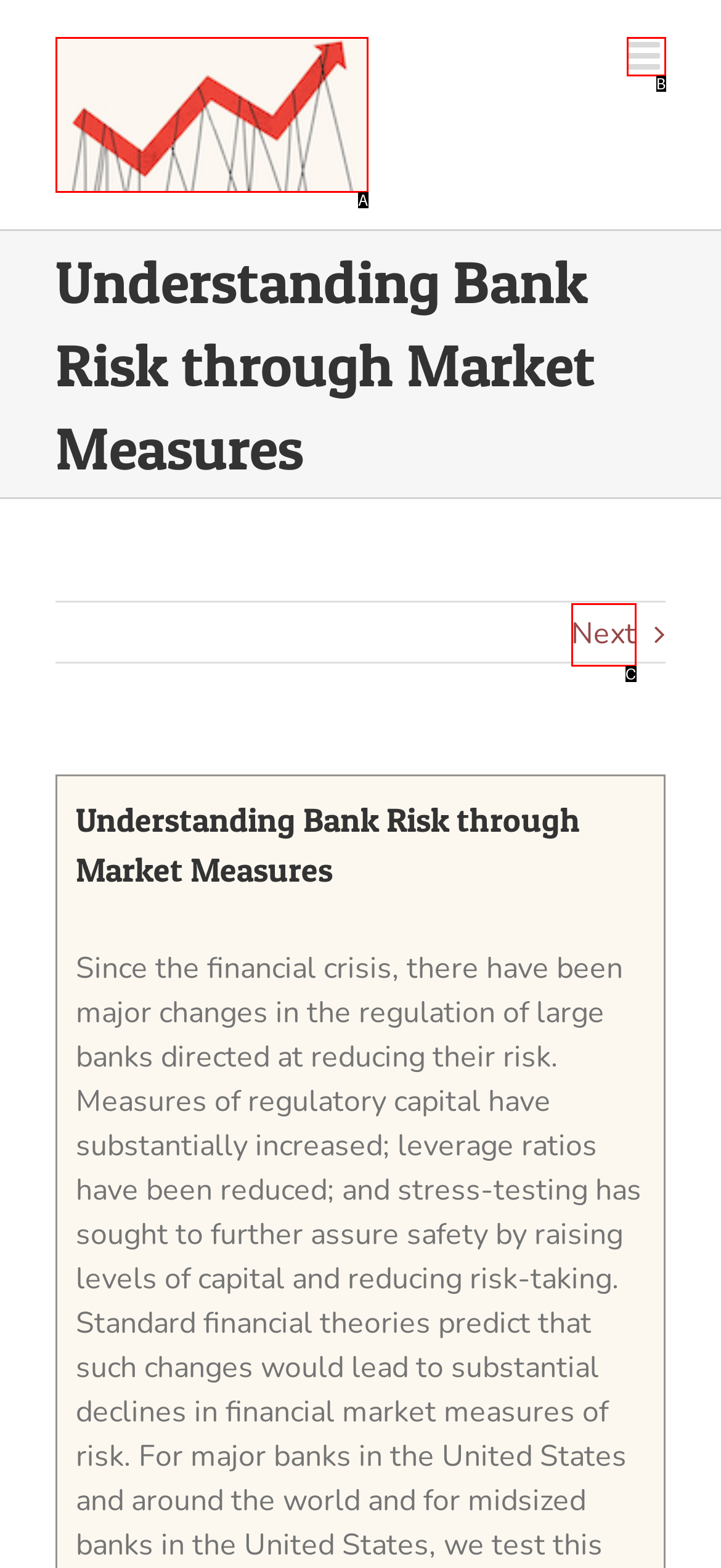Determine which option fits the element description: alt="The Captured Economy Logo"
Answer with the option’s letter directly.

A